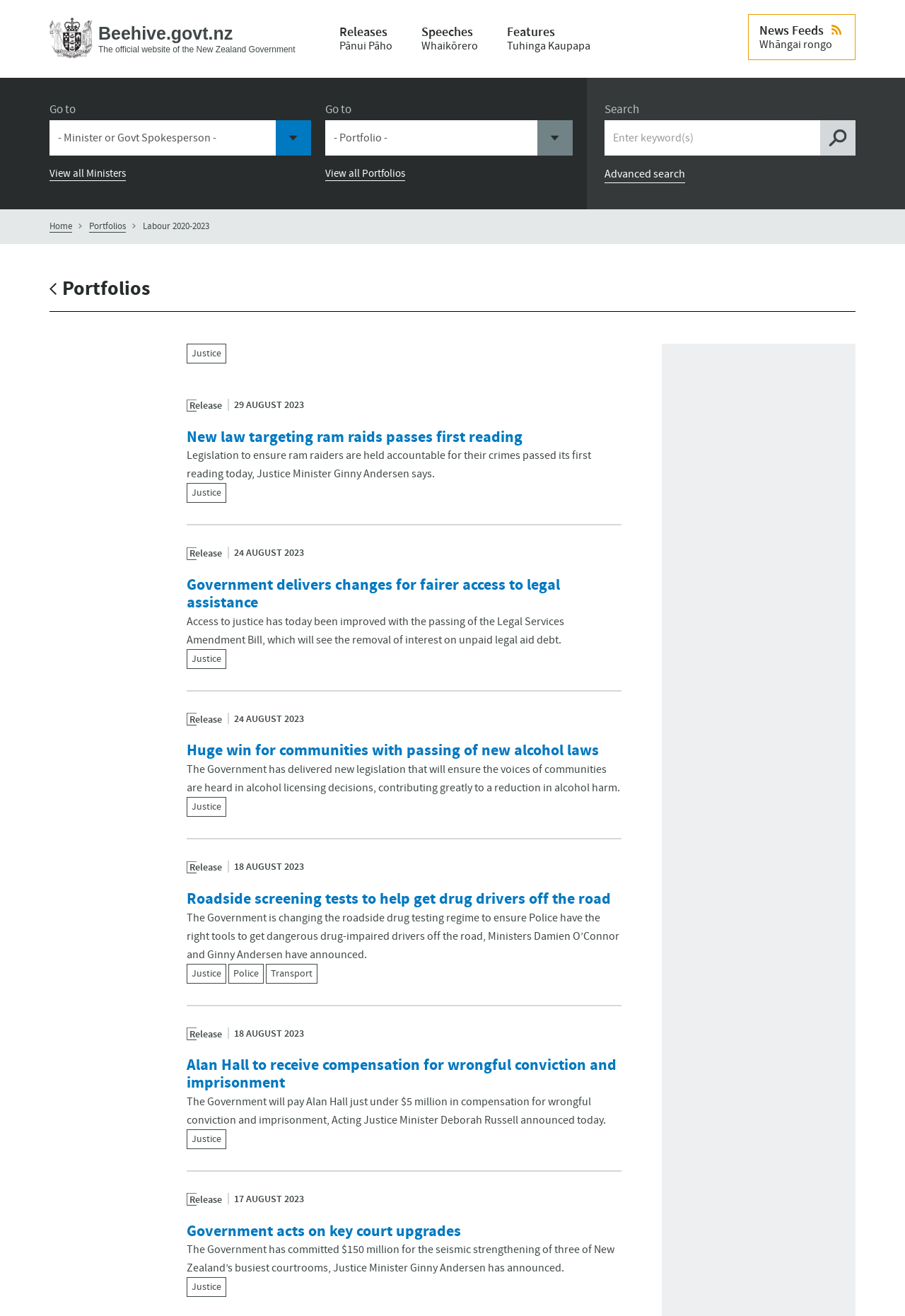Identify the bounding box coordinates of the clickable region required to complete the instruction: "View all Ministers". The coordinates should be given as four float numbers within the range of 0 and 1, i.e., [left, top, right, bottom].

[0.055, 0.127, 0.139, 0.138]